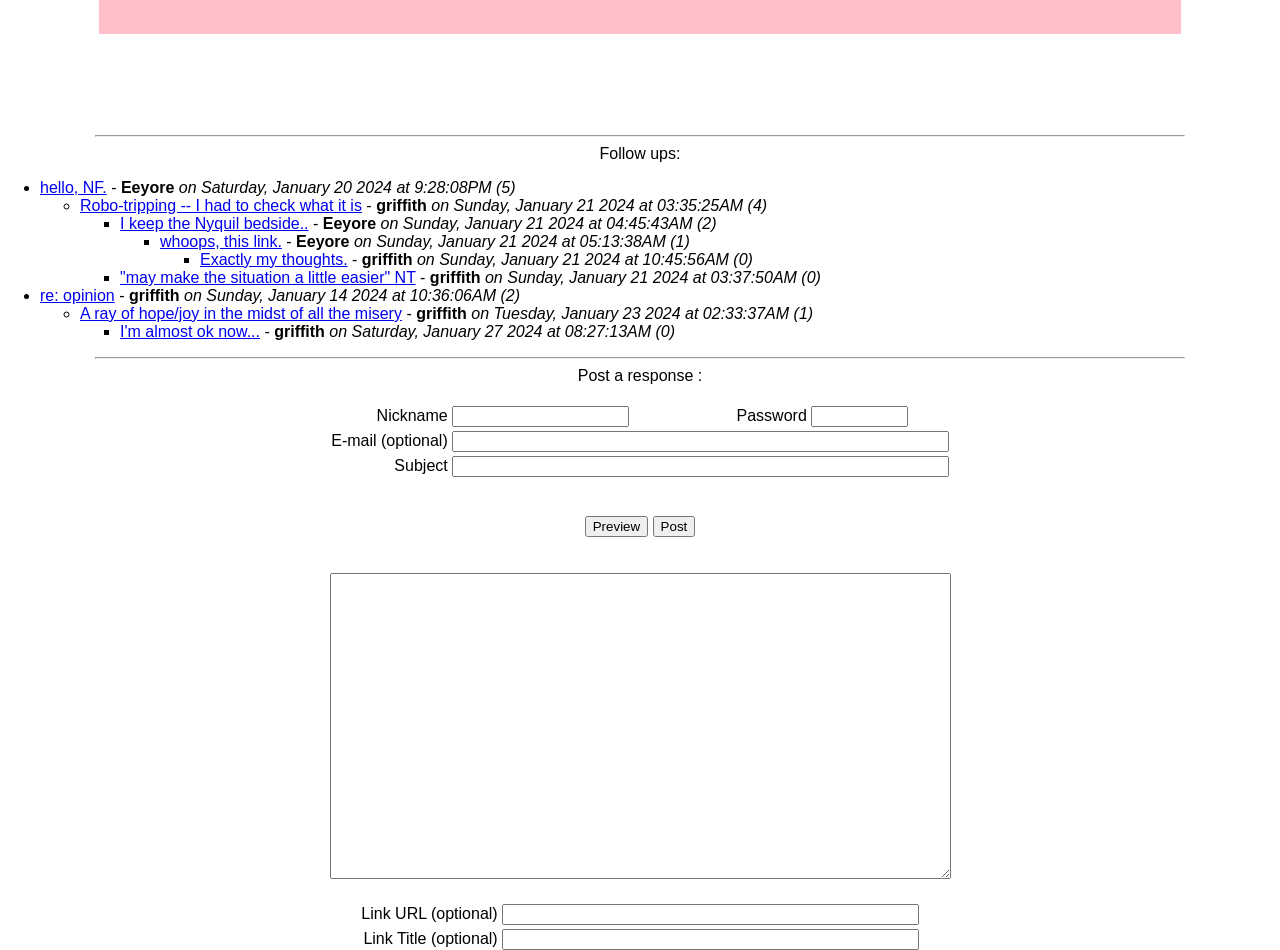Locate the bounding box coordinates of the UI element described by: "parent_node: Nickname Password name="body"". Provide the coordinates as four float numbers between 0 and 1, formatted as [left, top, right, bottom].

[0.257, 0.603, 0.743, 0.925]